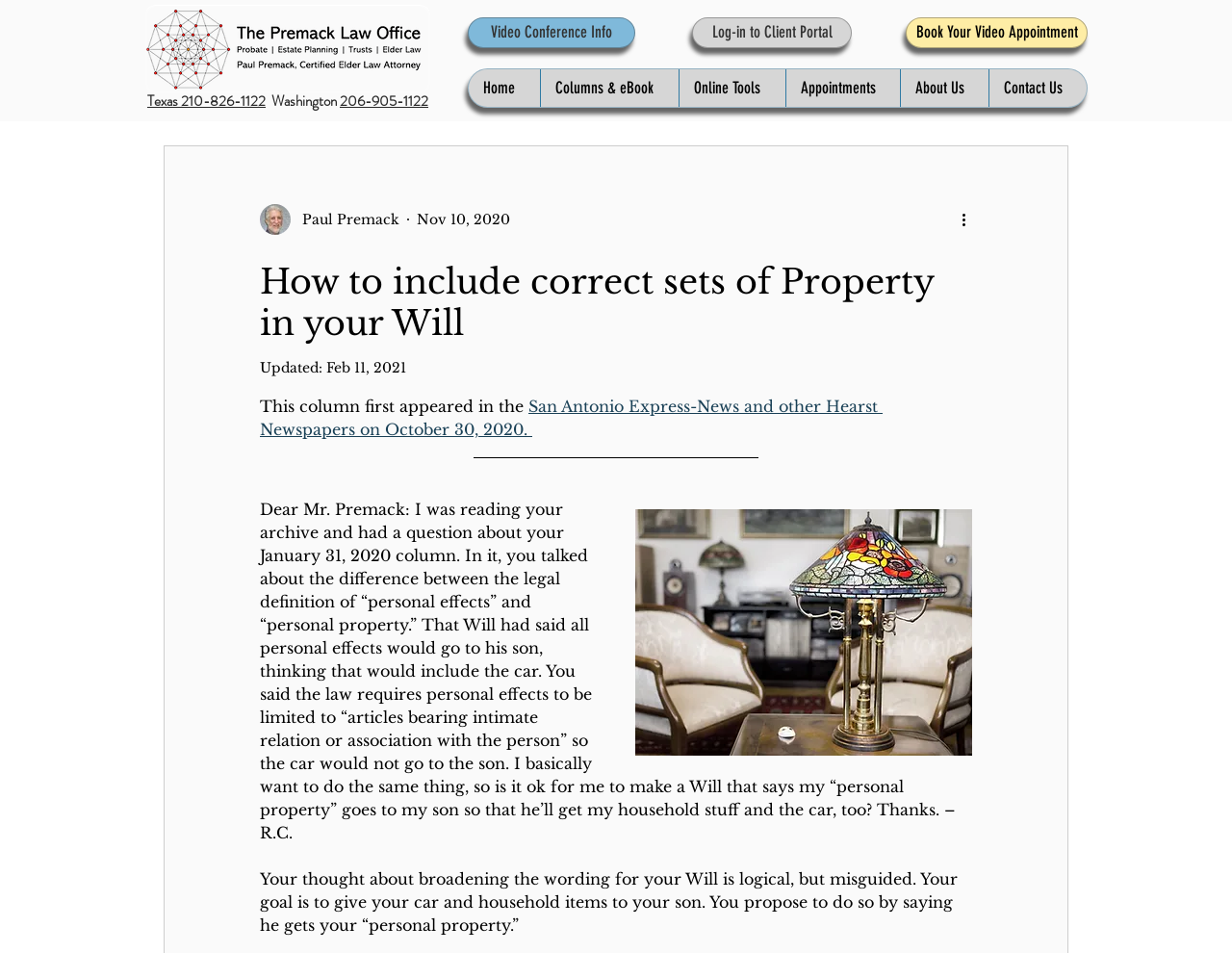Please predict the bounding box coordinates (top-left x, top-left y, bottom-right x, bottom-right y) for the UI element in the screenshot that fits the description: Appointments

[0.638, 0.073, 0.73, 0.112]